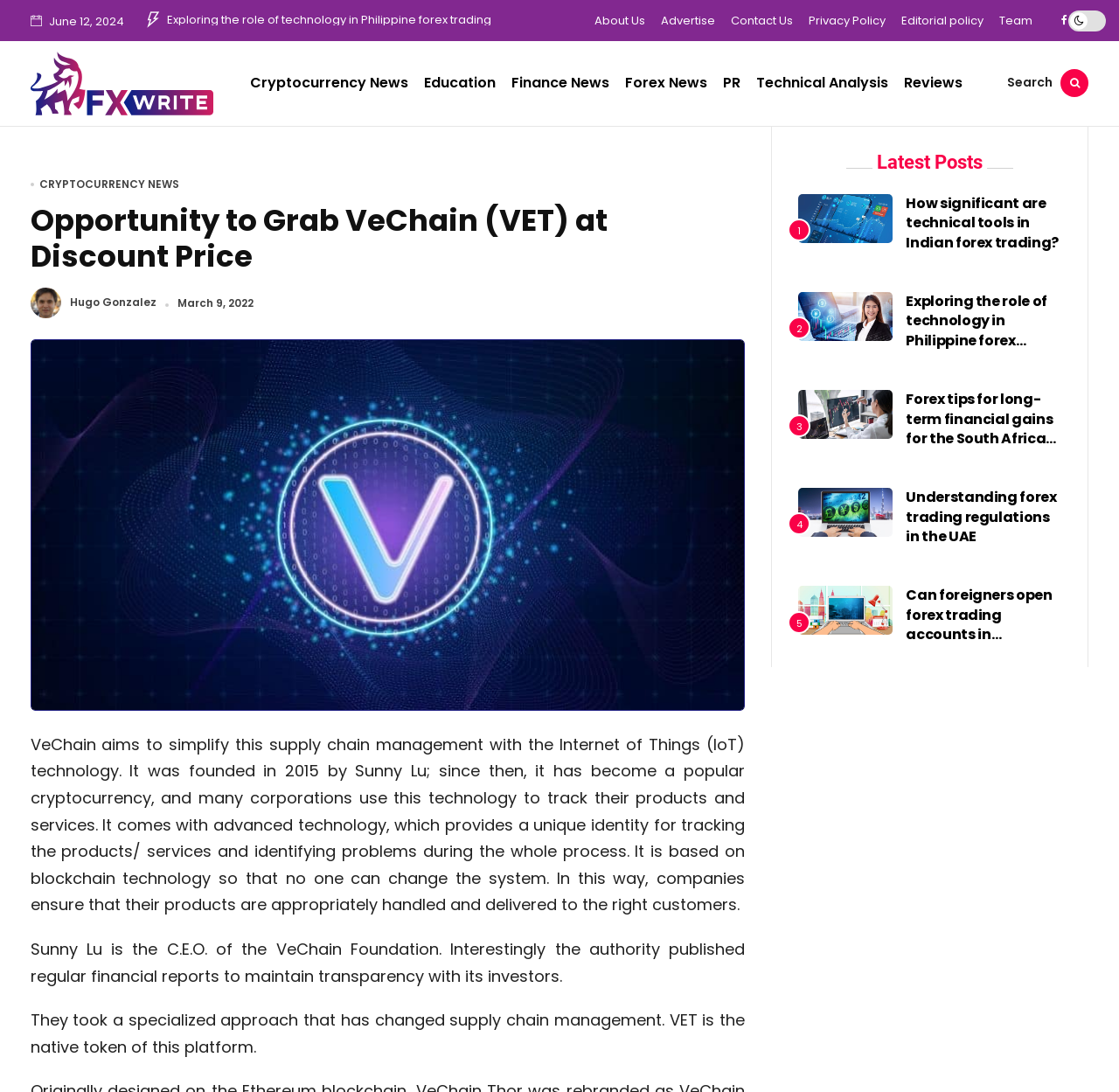How many latest posts are displayed on the webpage?
Can you provide an in-depth and detailed response to the question?

I found the number of latest posts by counting the article elements that are children of the element with the heading 'Latest Posts'. There are 4 article elements, each representing a latest post.